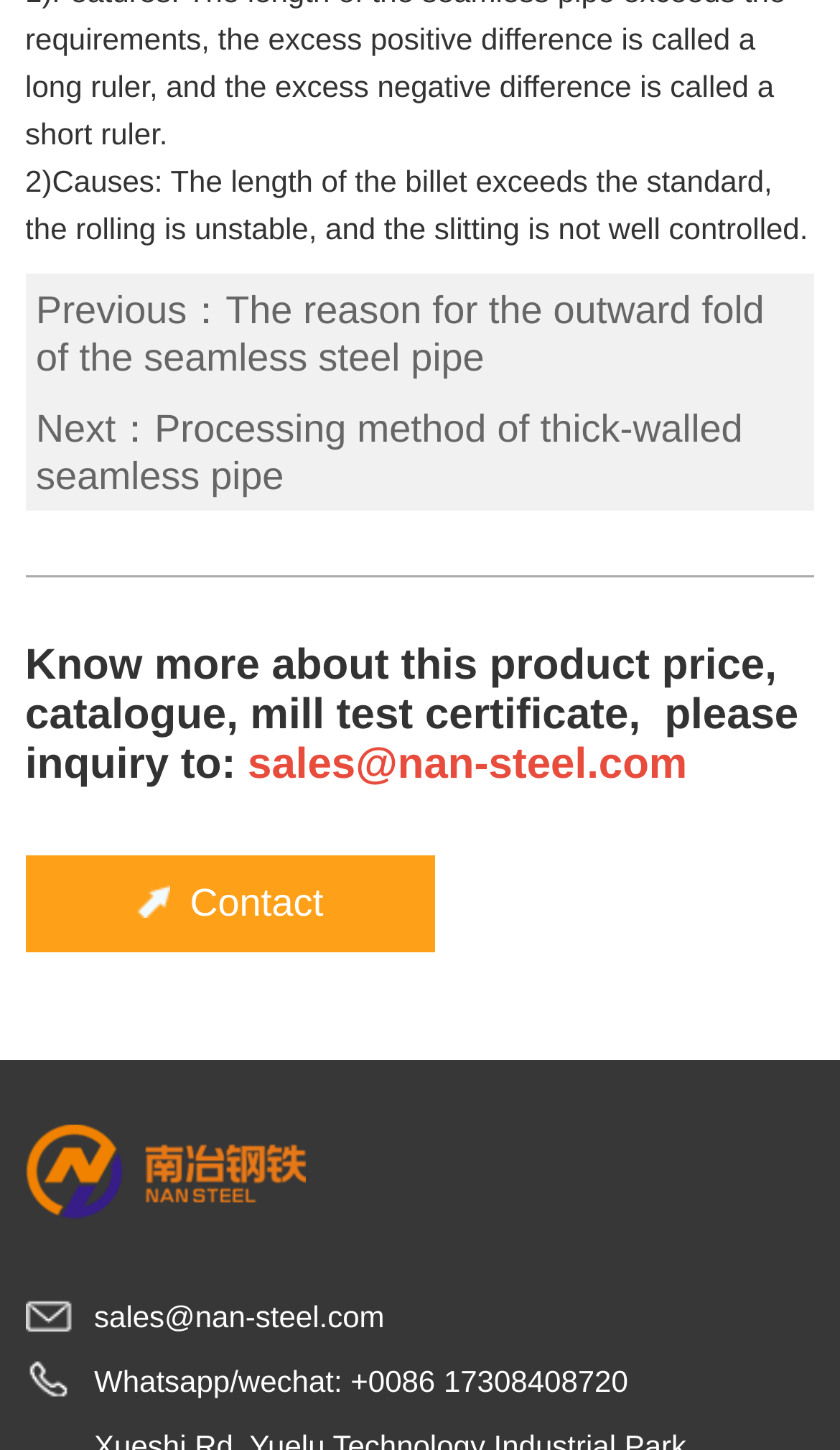How to get more information about the product?
Refer to the screenshot and deliver a thorough answer to the question presented.

The question is asking how to get more information about the product. By looking at the webpage, I found a text 'Know more about this product price, catalogue, mill test certificate, please inquiry to:' followed by an email address 'sales@nan-steel.com', indicating that one can get more information by inquiring to this email address.